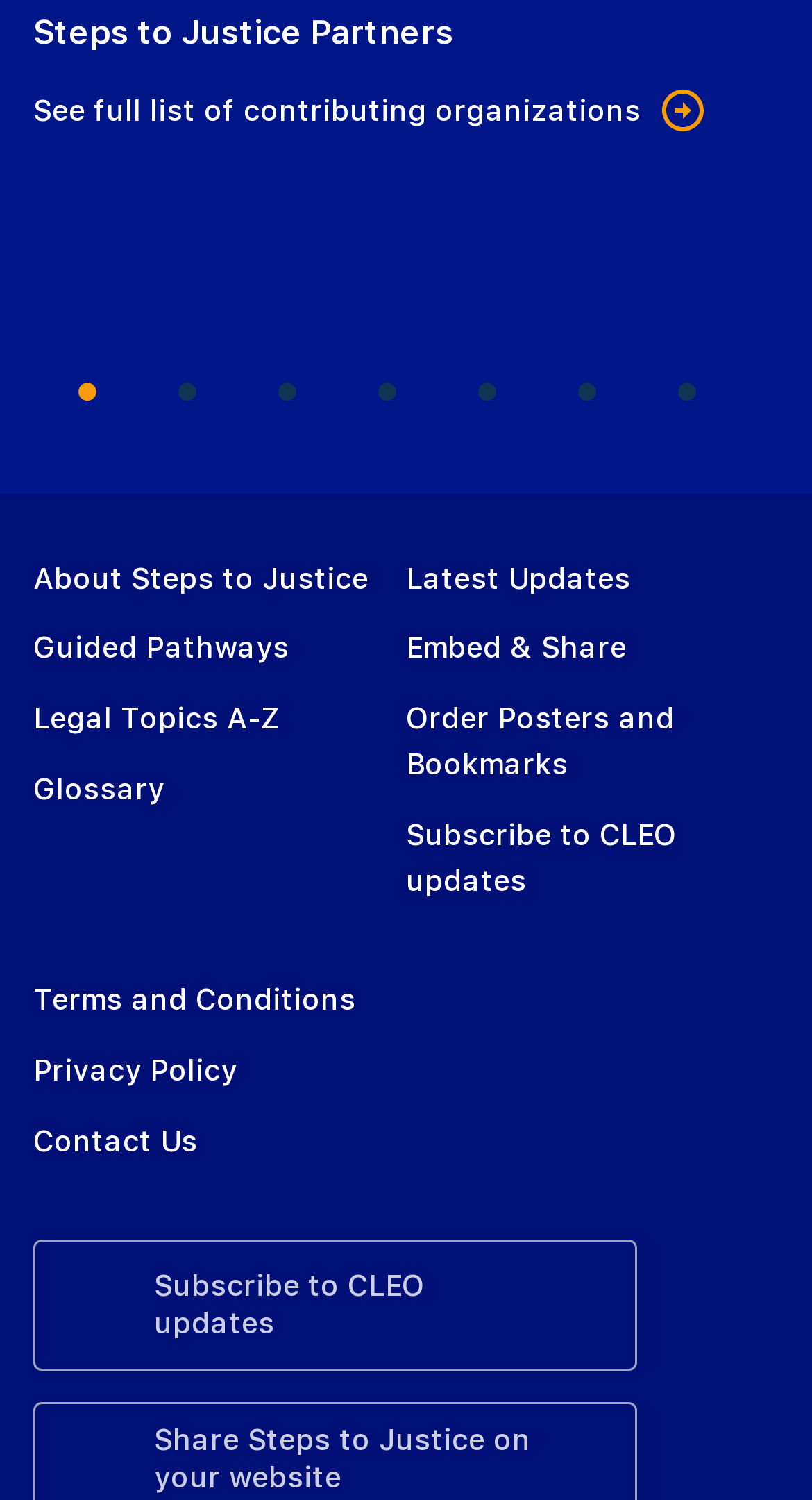Extract the bounding box coordinates of the UI element described: "alt="Ministry of the Attorney General"". Provide the coordinates in the format [left, top, right, bottom] with values ranging from 0 to 1.

[0.349, 0.139, 0.61, 0.277]